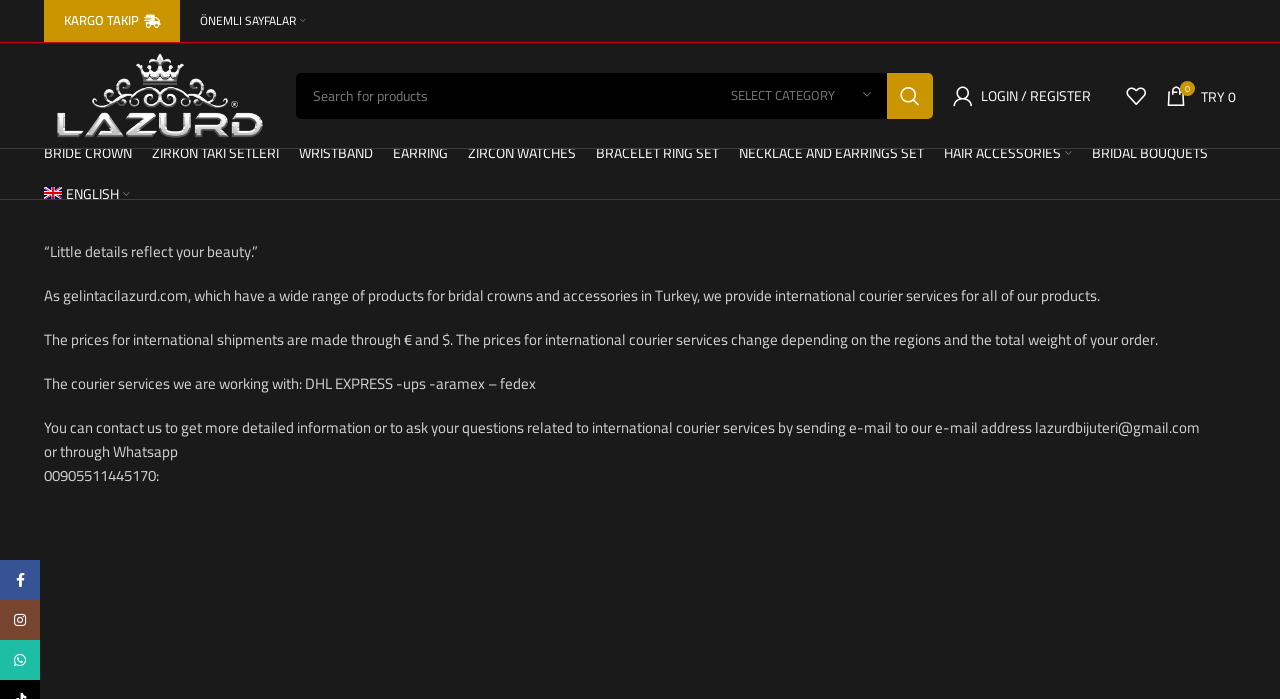Specify the bounding box coordinates for the region that must be clicked to perform the given instruction: "Search for products".

[0.231, 0.104, 0.729, 0.17]